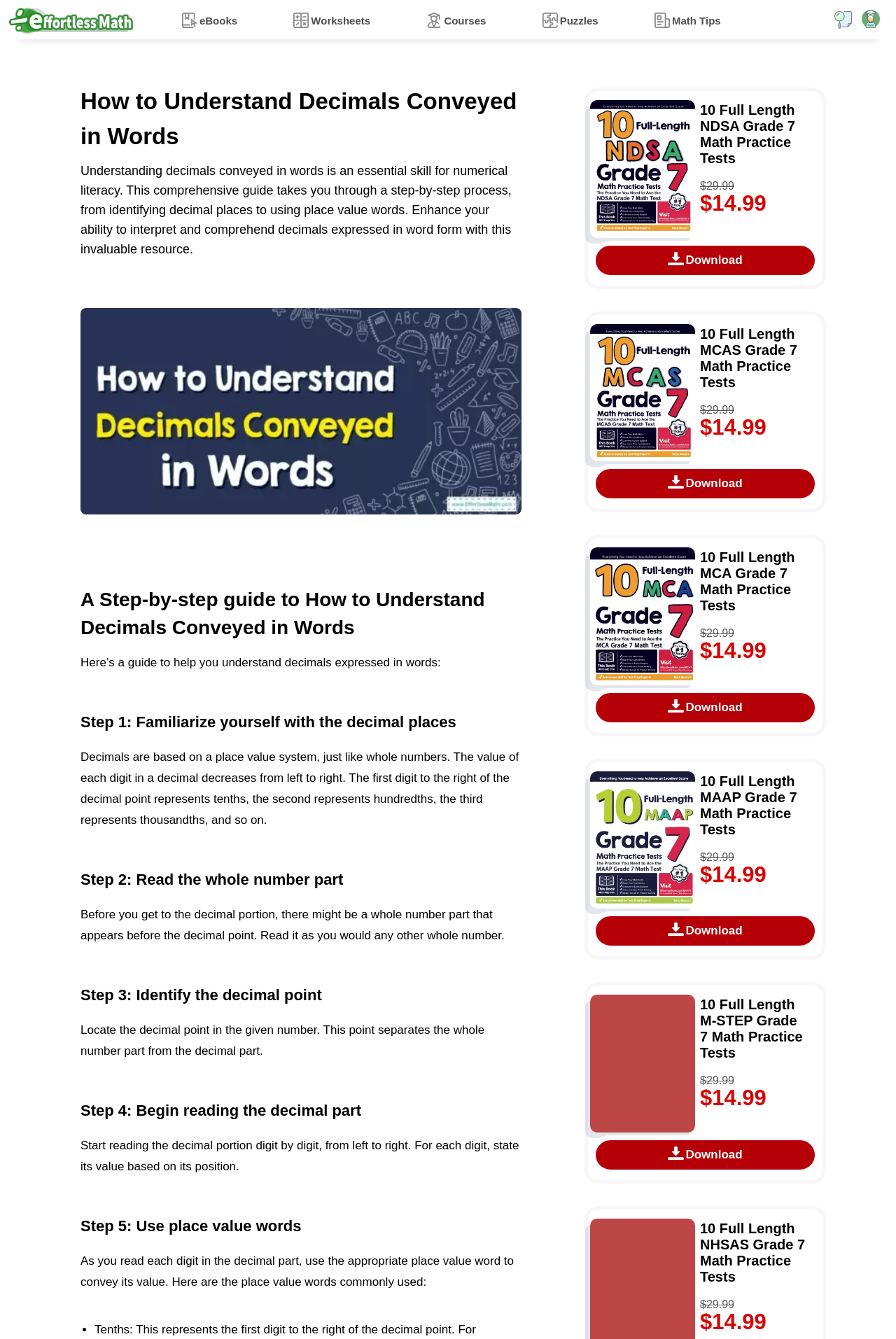Find the bounding box coordinates for the area that should be clicked to accomplish the instruction: "Click the 'Effortless Math' link".

[0.01, 0.005, 0.148, 0.026]